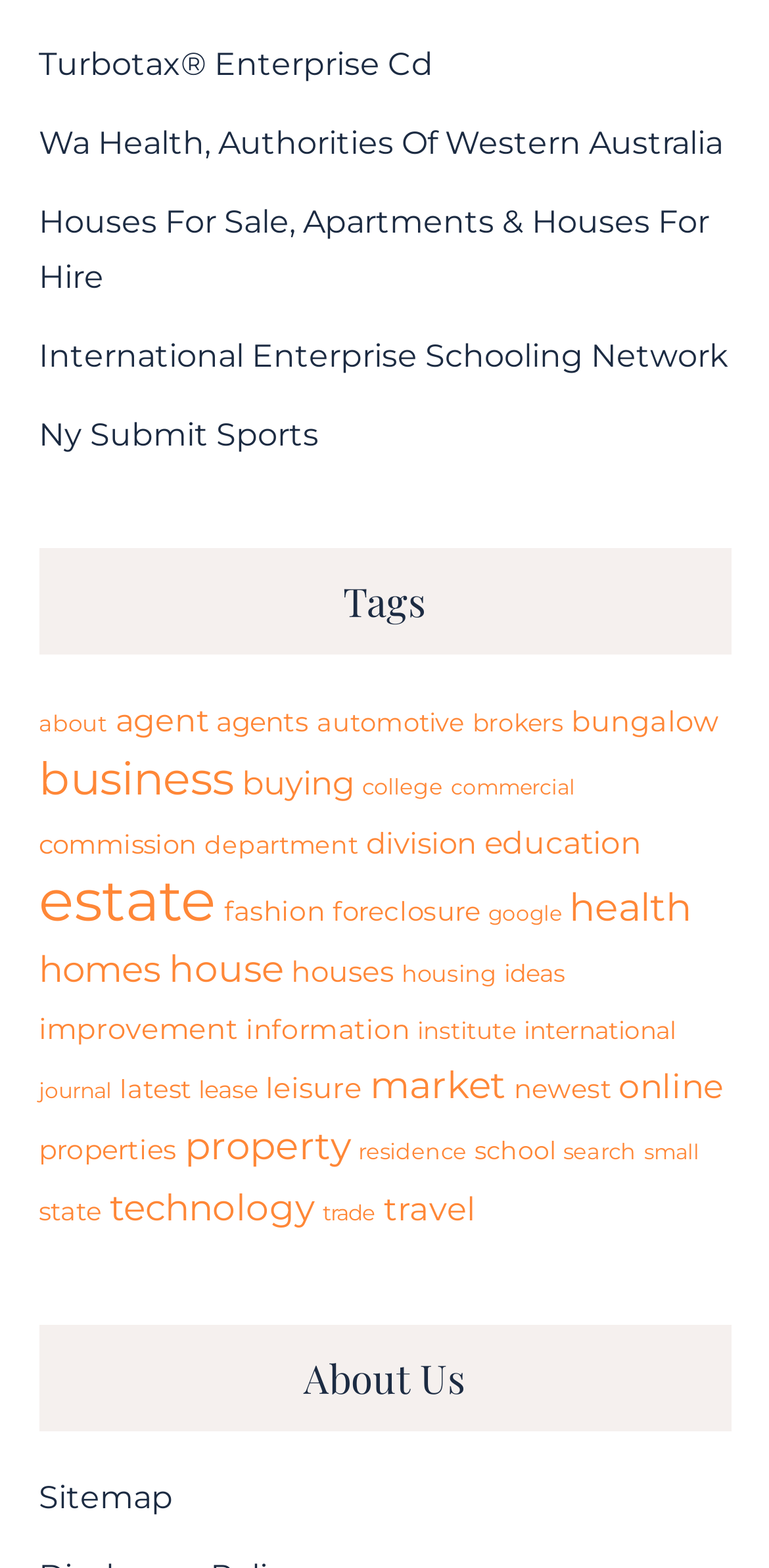Specify the bounding box coordinates (top-left x, top-left y, bottom-right x, bottom-right y) of the UI element in the screenshot that matches this description: International Enterprise Schooling Network

[0.05, 0.215, 0.947, 0.239]